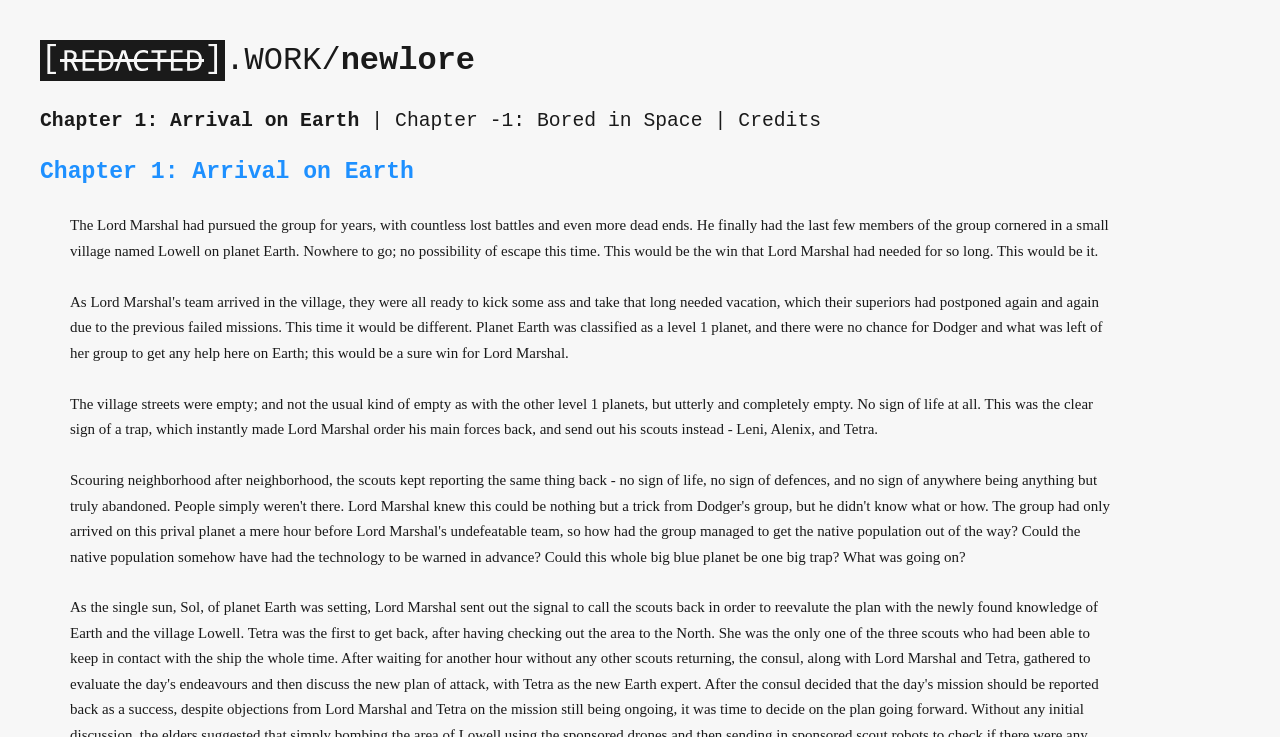Analyze the image and answer the question with as much detail as possible: 
How many scouts did the Lord Marshal send out?

The text 'and send out his scouts instead - Leni, Alenix, and Tetra.' mentions three names, Leni, Alenix, and Tetra, which are likely the scouts sent out by the Lord Marshal.